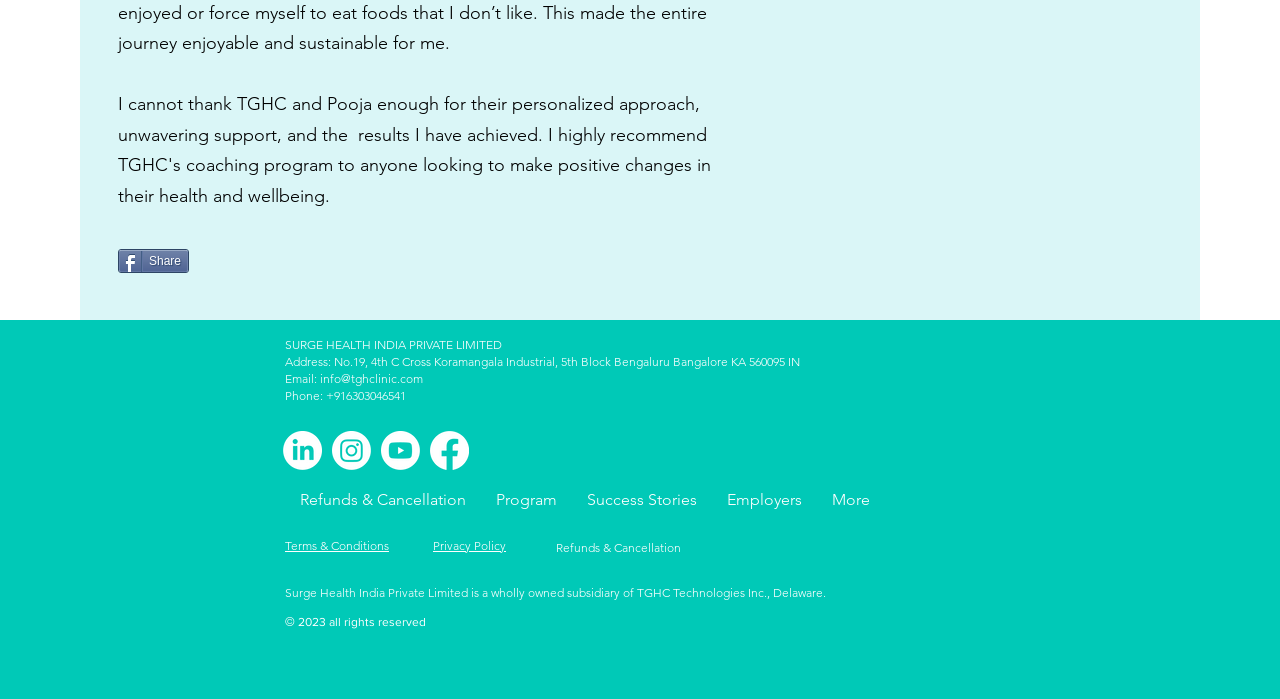Please identify the bounding box coordinates of the area I need to click to accomplish the following instruction: "Share the page".

[0.092, 0.356, 0.148, 0.39]